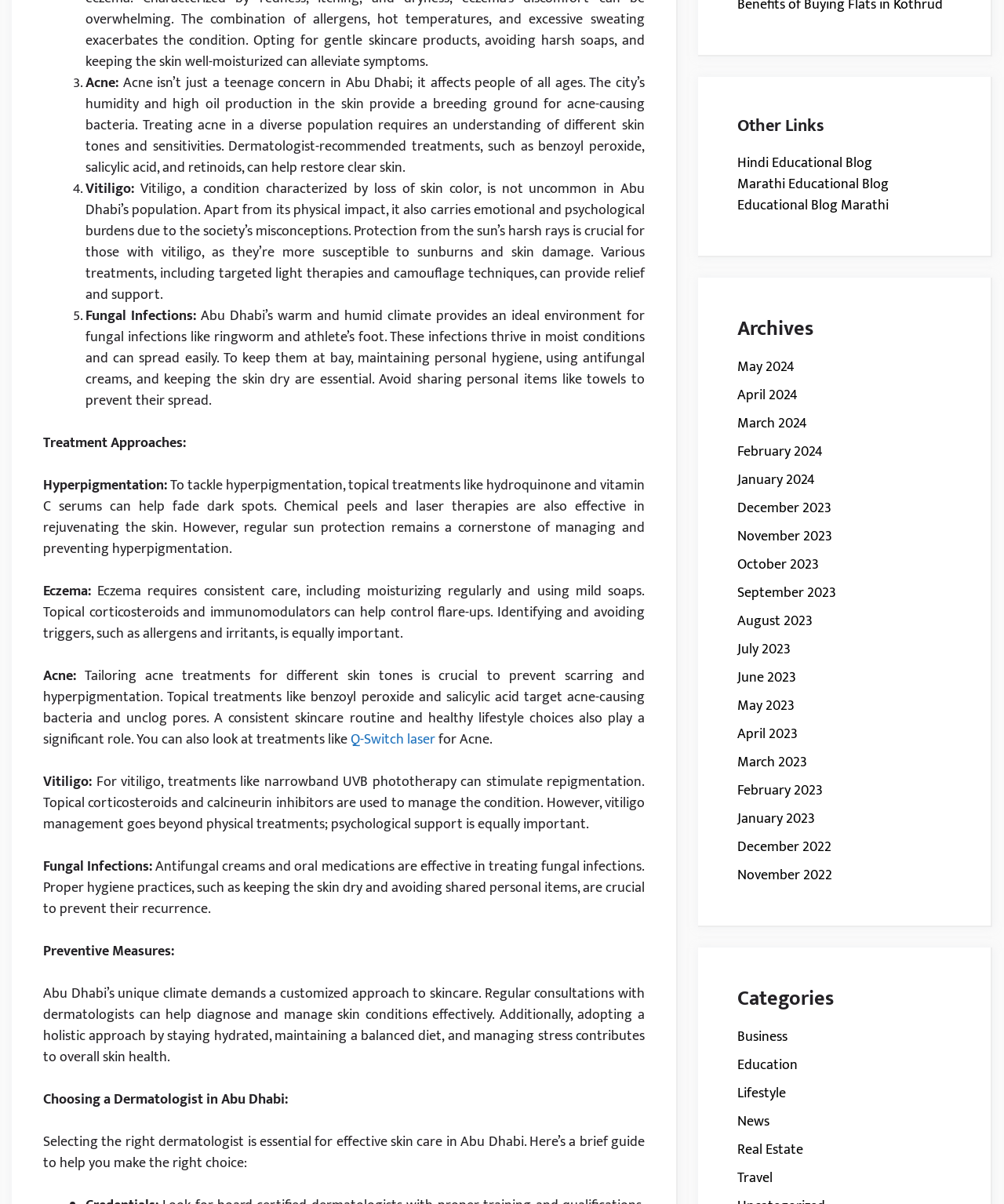Using the provided element description, identify the bounding box coordinates as (top-left x, top-left y, bottom-right x, bottom-right y). Ensure all values are between 0 and 1. Description: Education

[0.734, 0.875, 0.795, 0.895]